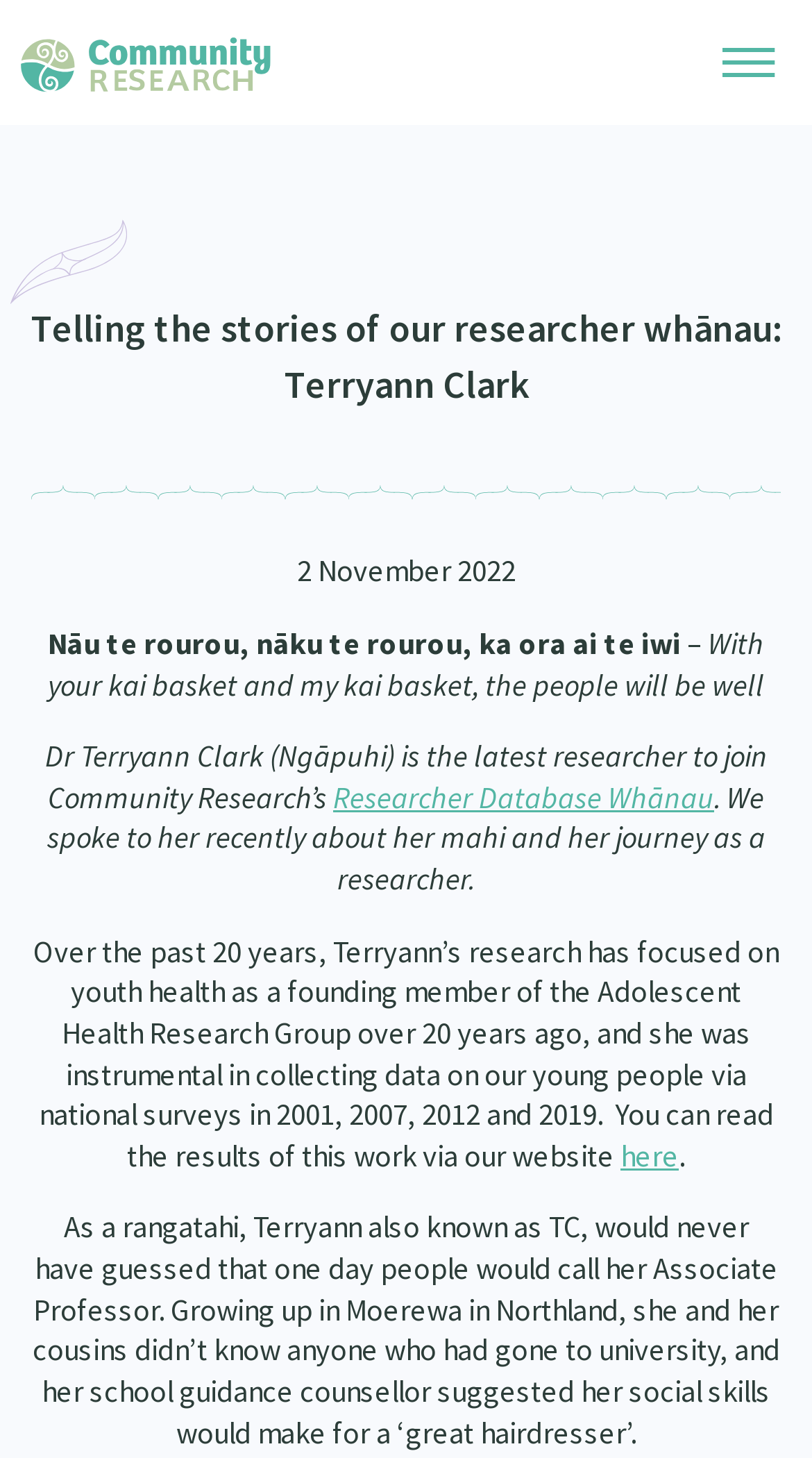Identify the bounding box coordinates of the clickable region required to complete the instruction: "Donate". The coordinates should be given as four float numbers within the range of 0 and 1, i.e., [left, top, right, bottom].

[0.078, 0.924, 0.232, 0.967]